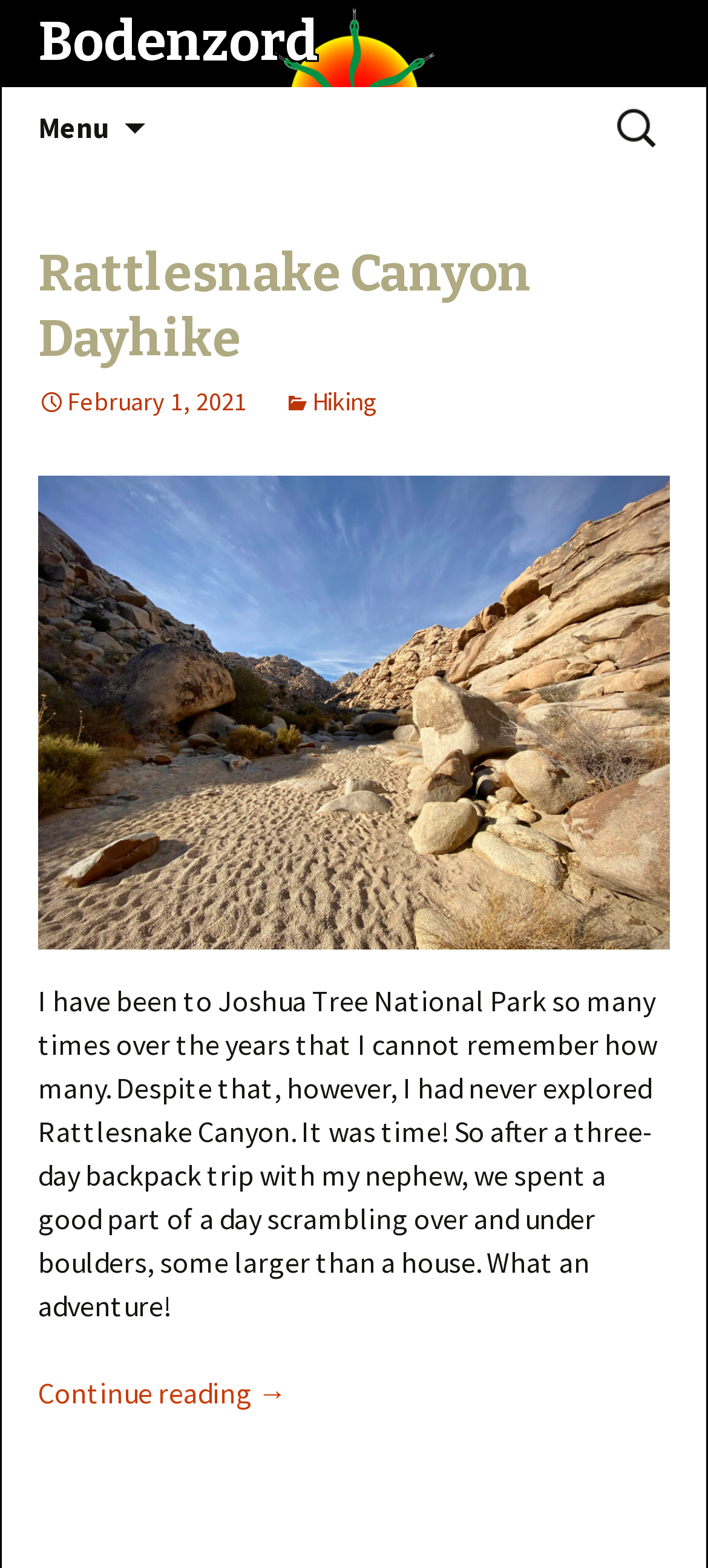Find the bounding box coordinates for the HTML element described as: "Hiking". The coordinates should consist of four float values between 0 and 1, i.e., [left, top, right, bottom].

[0.4, 0.245, 0.533, 0.266]